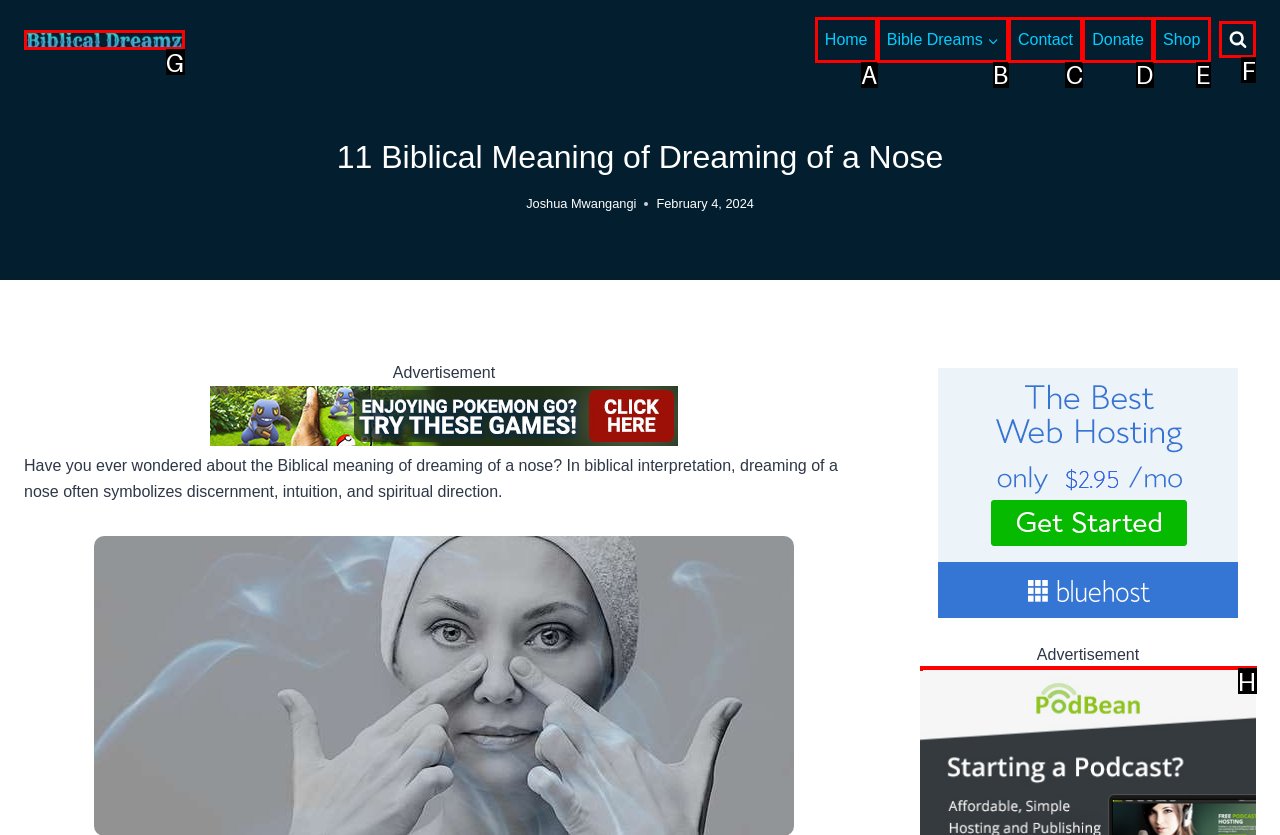Which HTML element should be clicked to fulfill the following task: open the search form?
Reply with the letter of the appropriate option from the choices given.

F